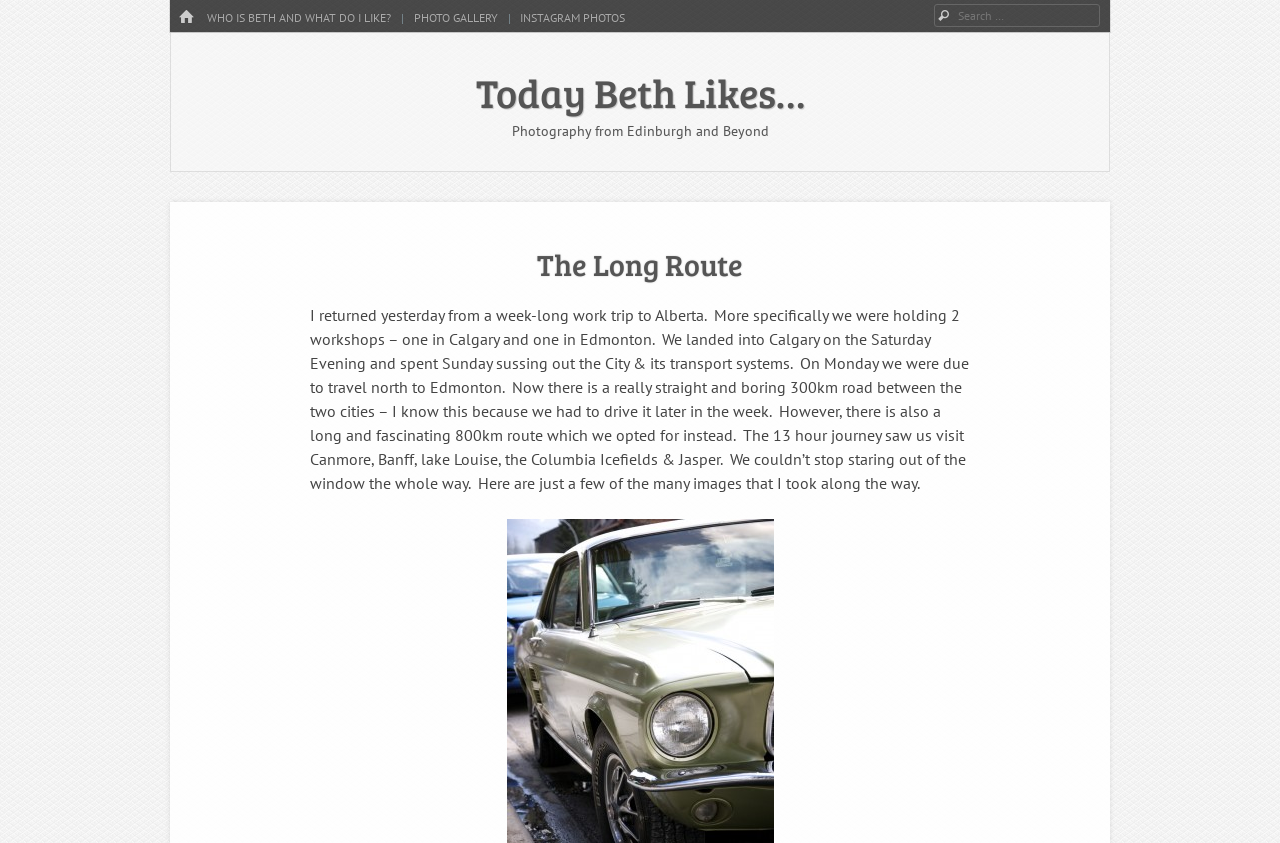Identify the bounding box coordinates for the UI element mentioned here: "Instagram Photos". Provide the coordinates as four float values between 0 and 1, i.e., [left, top, right, bottom].

[0.399, 0.011, 0.493, 0.032]